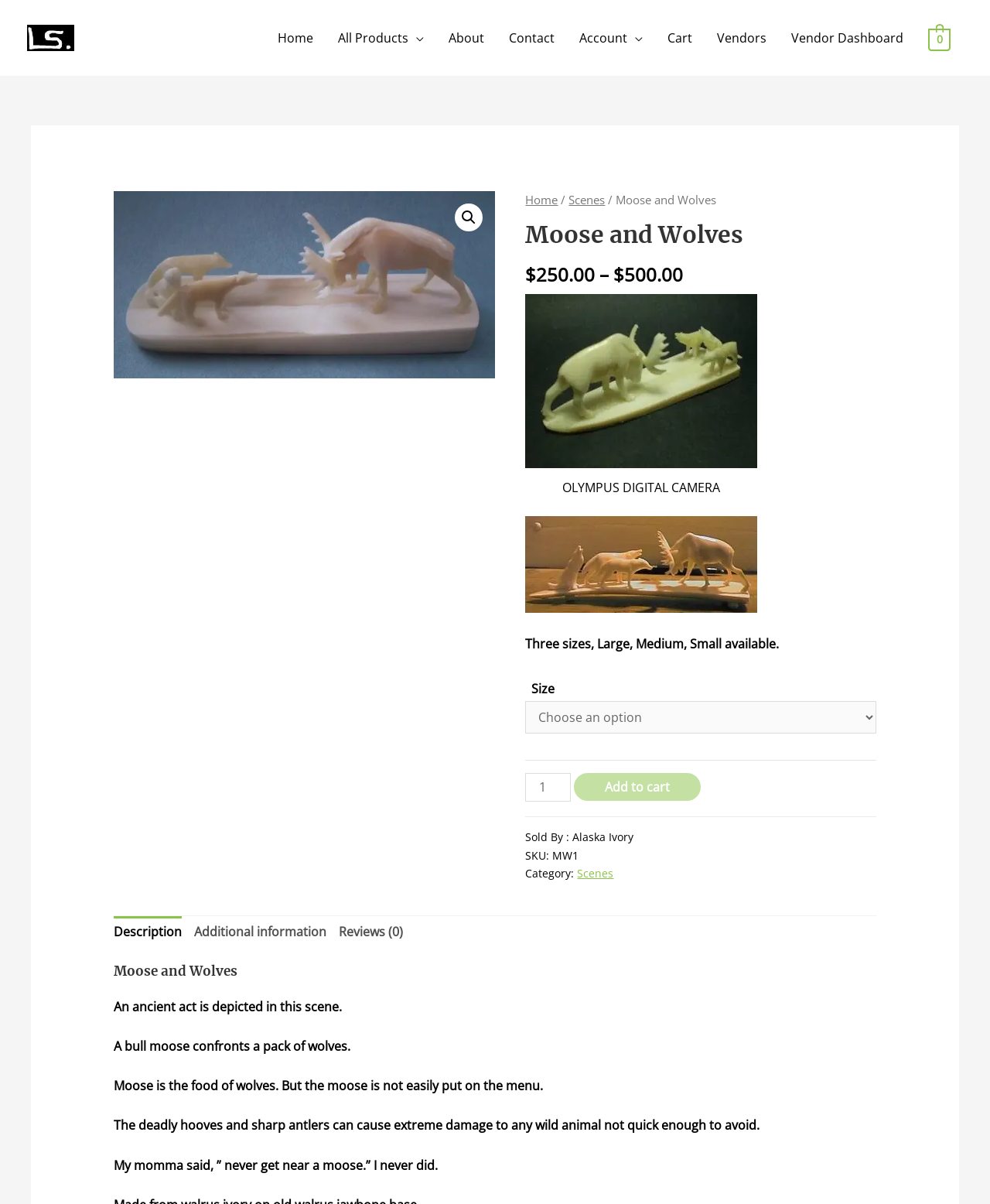Can you find and provide the main heading text of this webpage?

Moose and Wolves